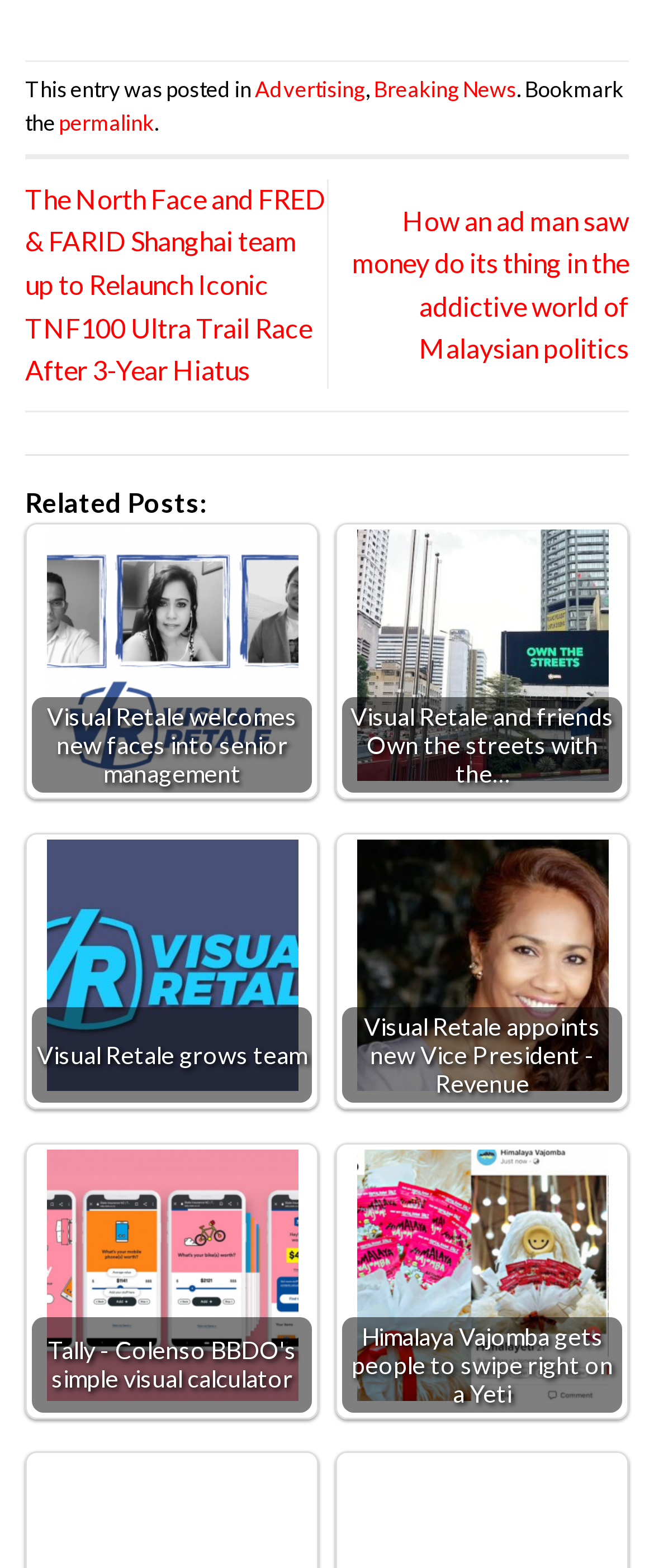Specify the bounding box coordinates for the region that must be clicked to perform the given instruction: "Explore the related post about Visual Retale welcoming new faces into senior management".

[0.041, 0.335, 0.485, 0.509]